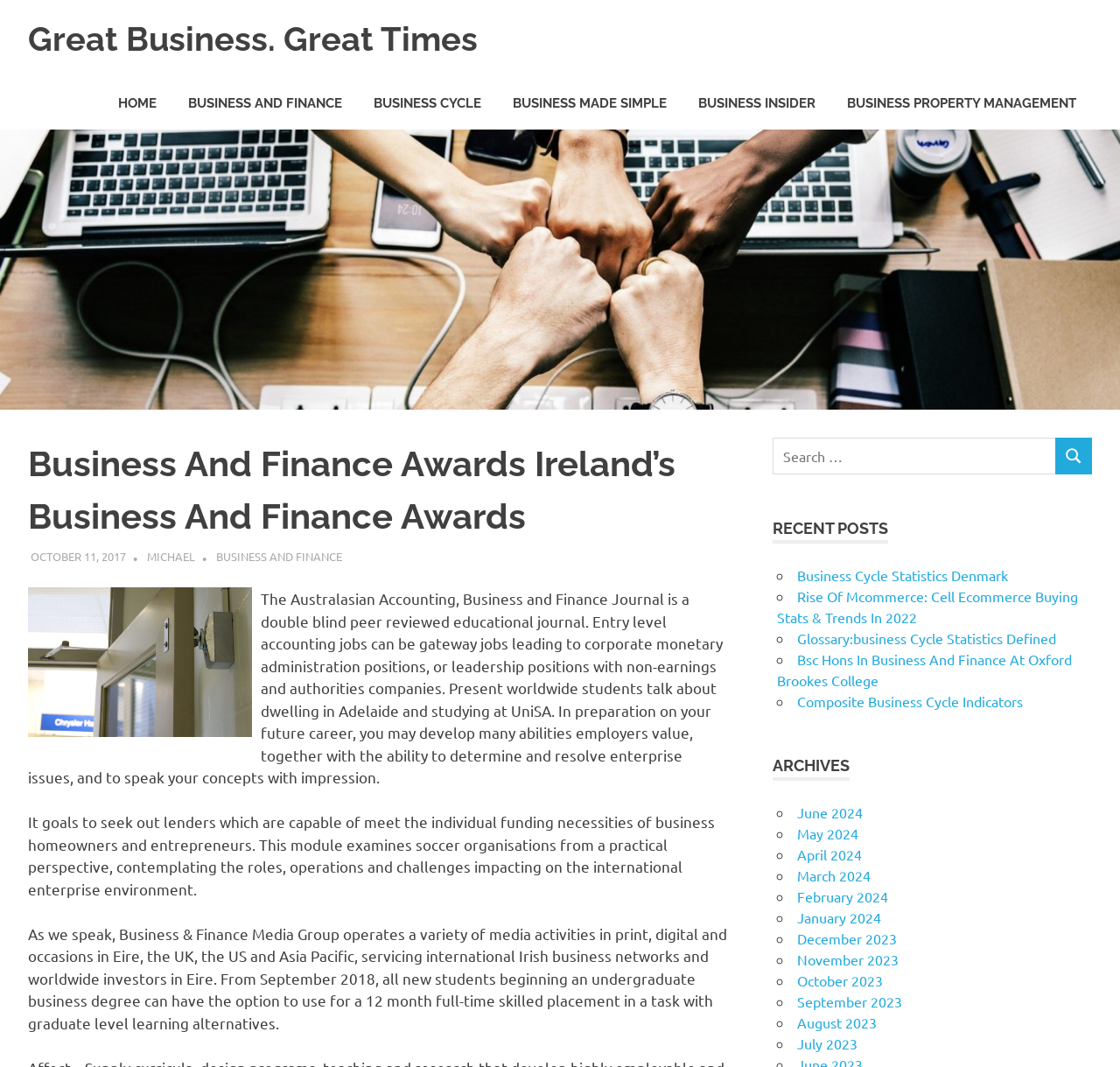Provide the bounding box coordinates of the HTML element this sentence describes: "Business Property Management".

[0.742, 0.073, 0.975, 0.121]